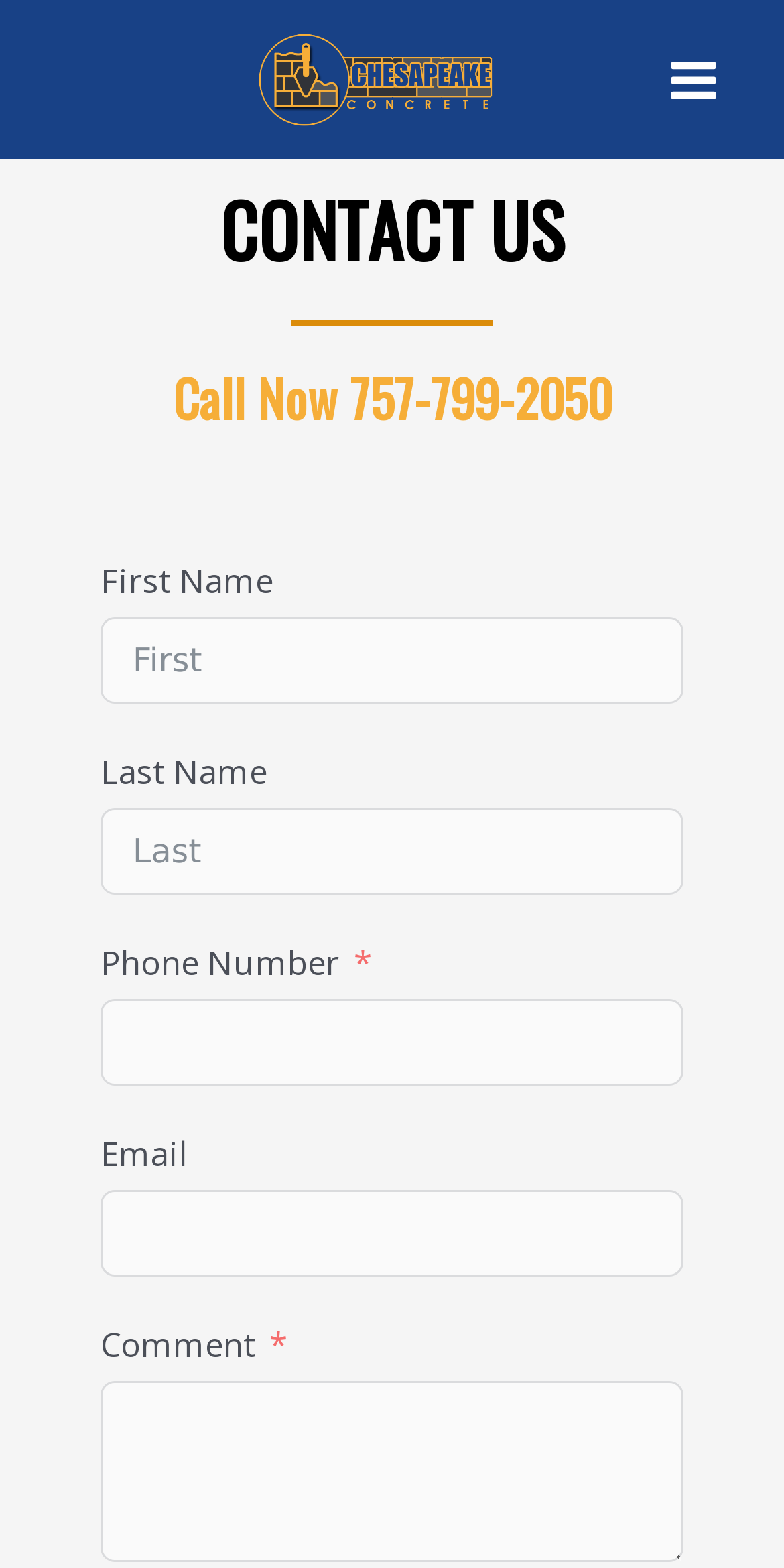Extract the bounding box coordinates of the UI element described: "alt="Chesapeake Concrete"". Provide the coordinates in the format [left, top, right, bottom] with values ranging from 0 to 1.

[0.328, 0.033, 0.63, 0.063]